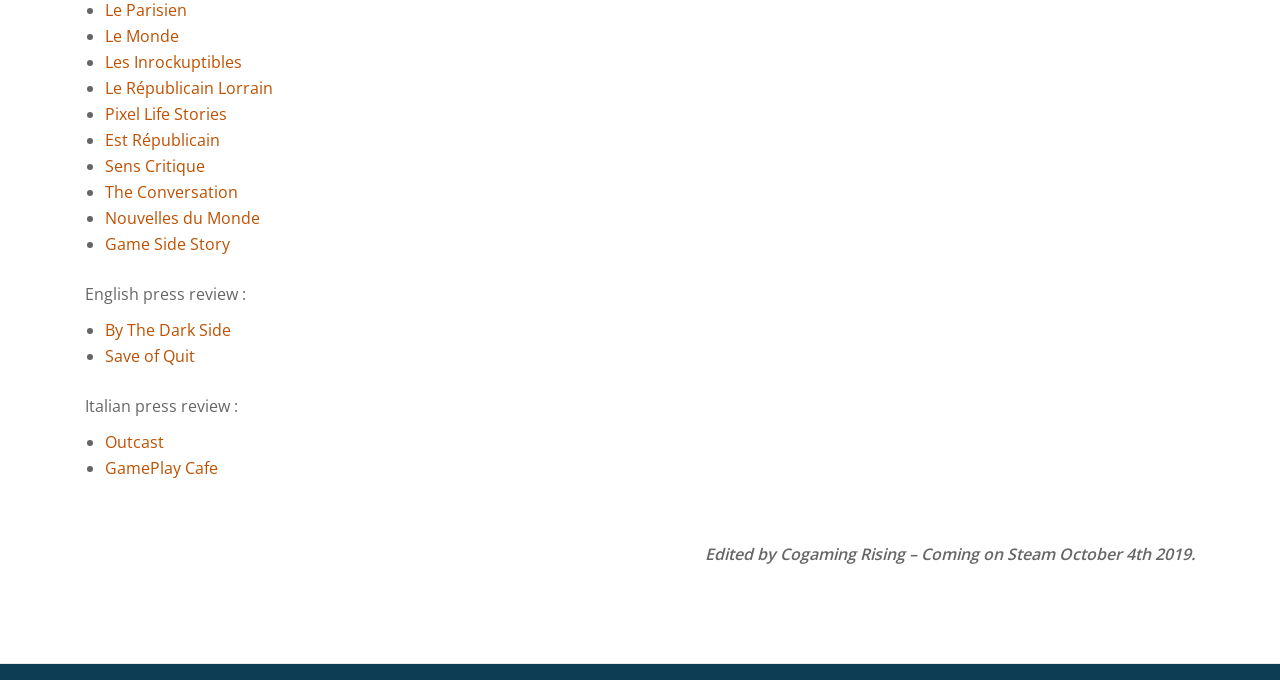How many Italian press reviews are listed?
Look at the screenshot and provide an in-depth answer.

There are two Italian press reviews listed because there are two links listed under the 'Italian press review :' section, indicated by the StaticText element with the text 'Italian press review :'. These links are 'Outcast' and 'GamePlay Cafe'.